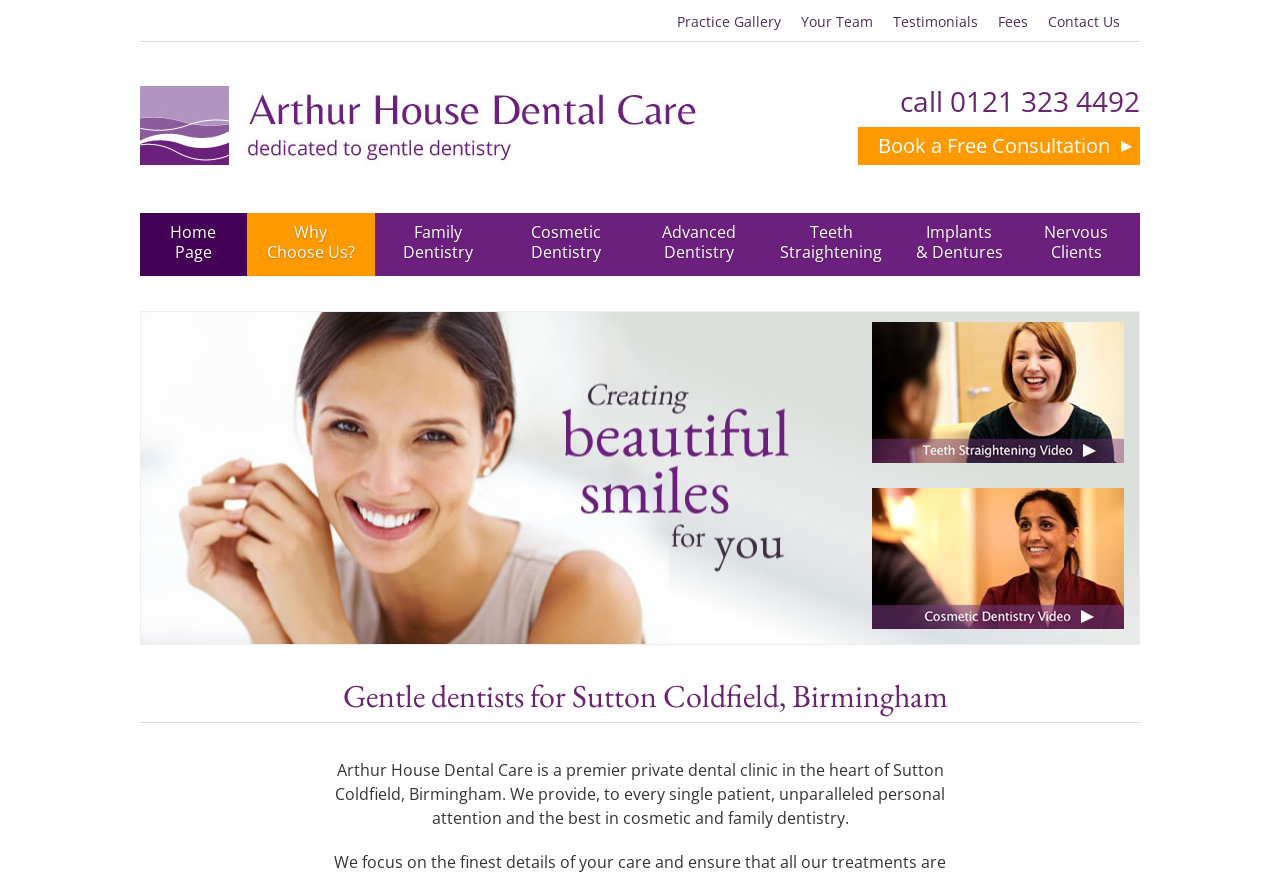Determine the bounding box coordinates of the area to click in order to meet this instruction: "View Practice Gallery".

[0.529, 0.014, 0.626, 0.035]